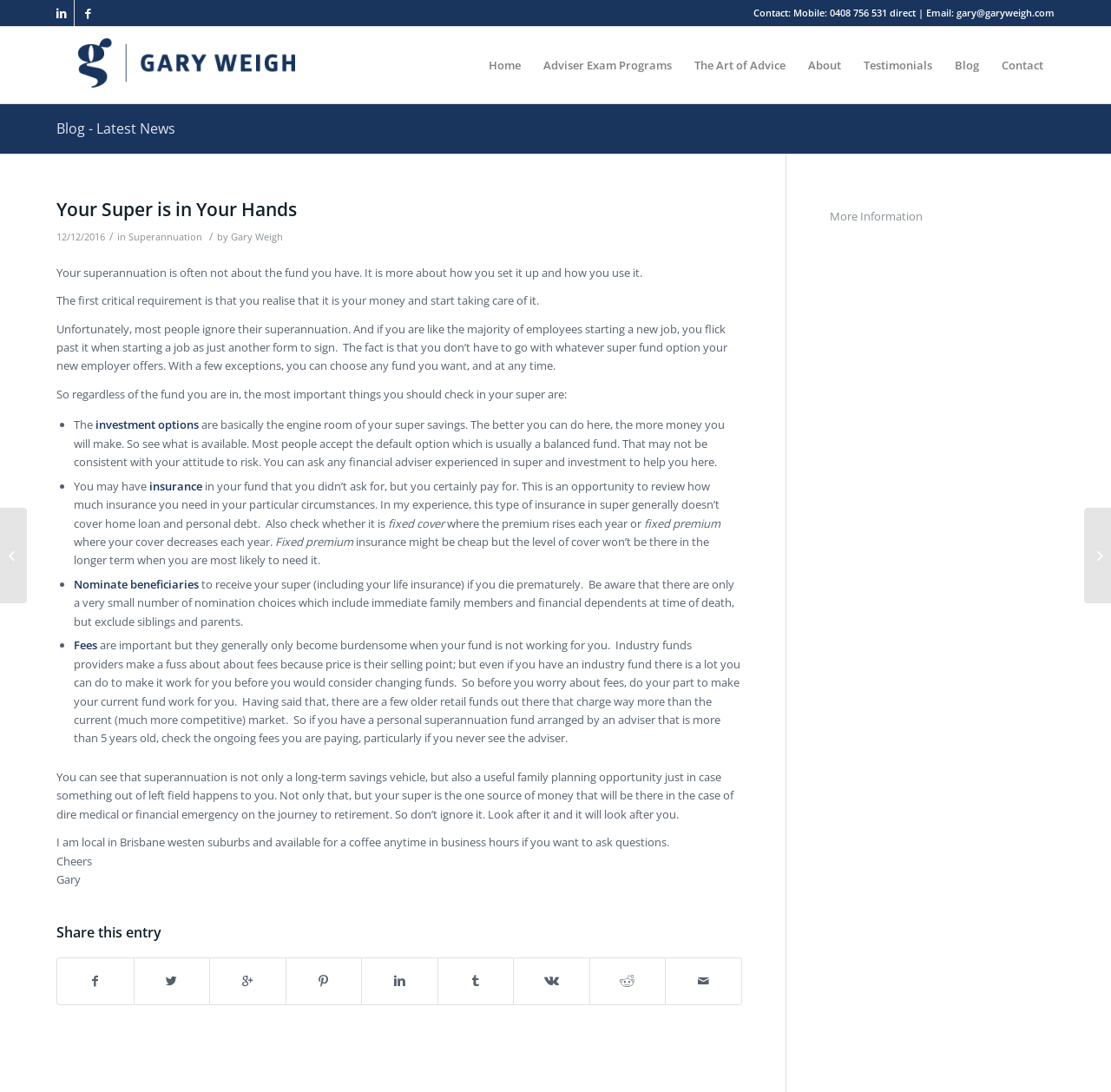Explain the features and main sections of the webpage comprehensively.

This webpage is about superannuation and its importance in one's life. At the top, there is a header section with a title "Your Super is in Your Hands | Gary Weigh" and a navigation menu with links to "Home", "Adviser Exam Programs", "The Art of Advice", "About", "Testimonials", "Blog", and "Contact". Below the navigation menu, there is a section with a heading "Your Super is in Your Hands" and a subheading with the date "12/12/2016". 

The main content of the webpage is an article that discusses the importance of taking care of one's superannuation. The article is divided into several sections, each discussing a critical aspect of superannuation, such as investment options, insurance, nominating beneficiaries, and fees. The article provides detailed information and advice on how to manage one's superannuation effectively.

On the right side of the webpage, there is a complementary section with a link to "More Information". At the bottom of the webpage, there are two links to other articles, "Can you save too much?" and "How to Have a Happy, Money Worry-free Christmas". There is also a section with the author's contact information, including a mobile number and an email address, and an invitation to meet for a coffee to discuss any questions about superannuation. The webpage ends with a closing message from the author, Gary Weigh.